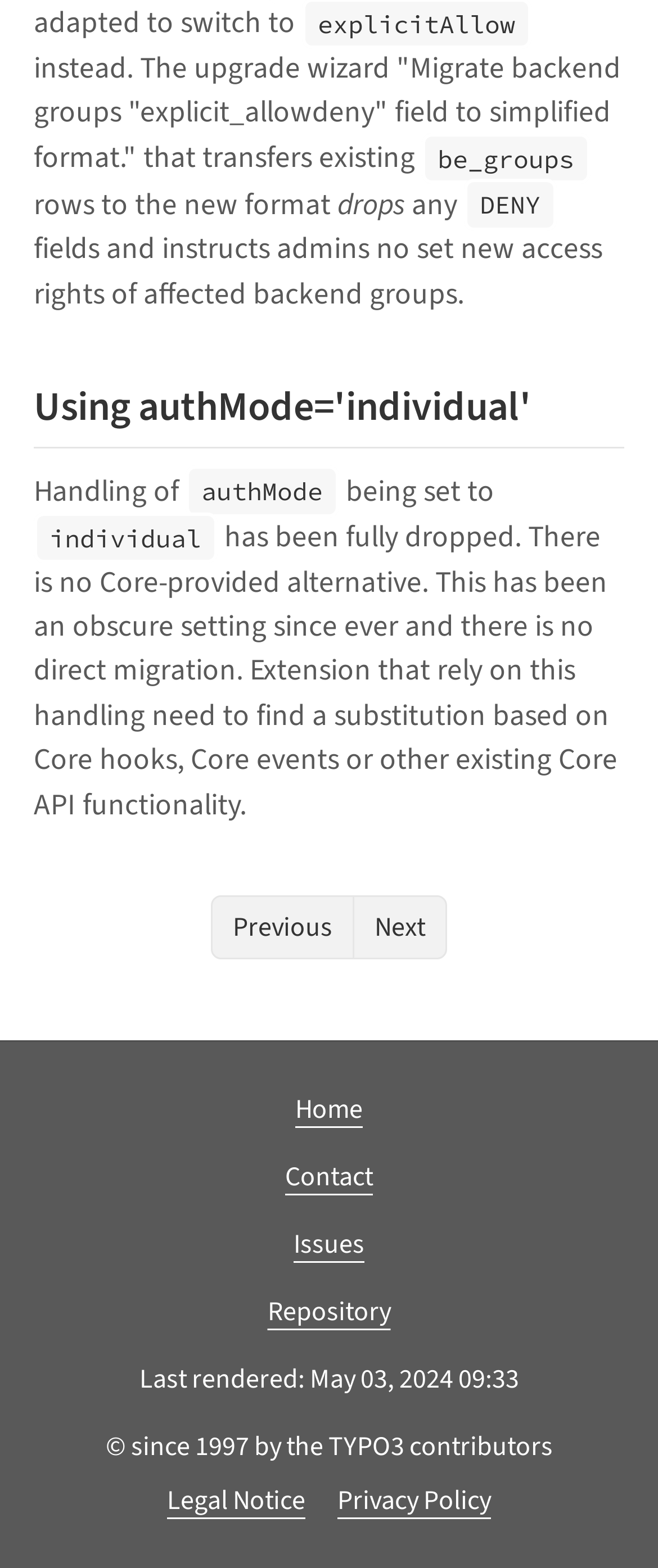Determine the bounding box coordinates for the HTML element described here: "Legal Notice".

[0.254, 0.944, 0.464, 0.97]